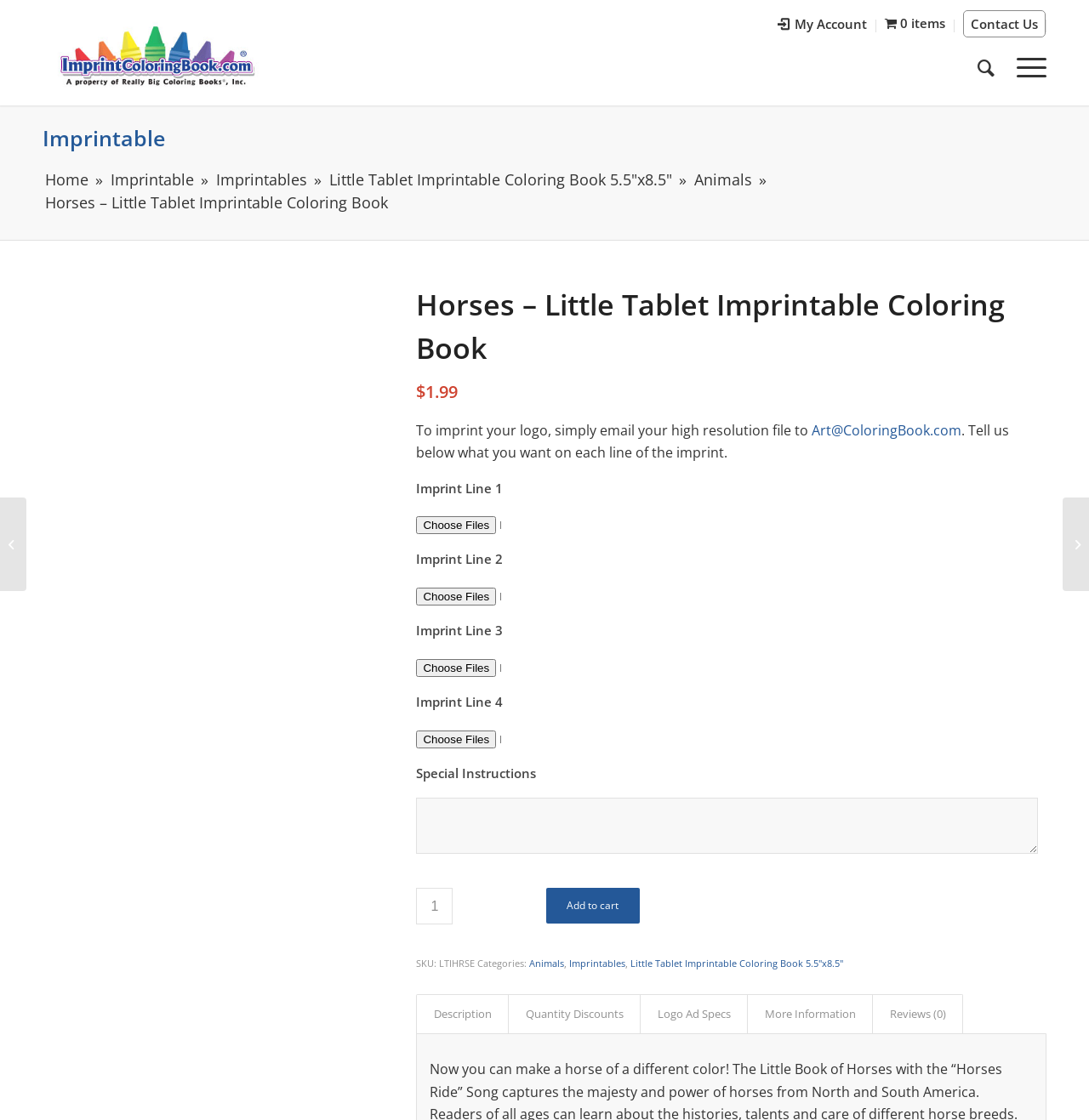Find the bounding box coordinates of the clickable area that will achieve the following instruction: "Choose Files for Imprint Line 1".

[0.382, 0.461, 0.46, 0.477]